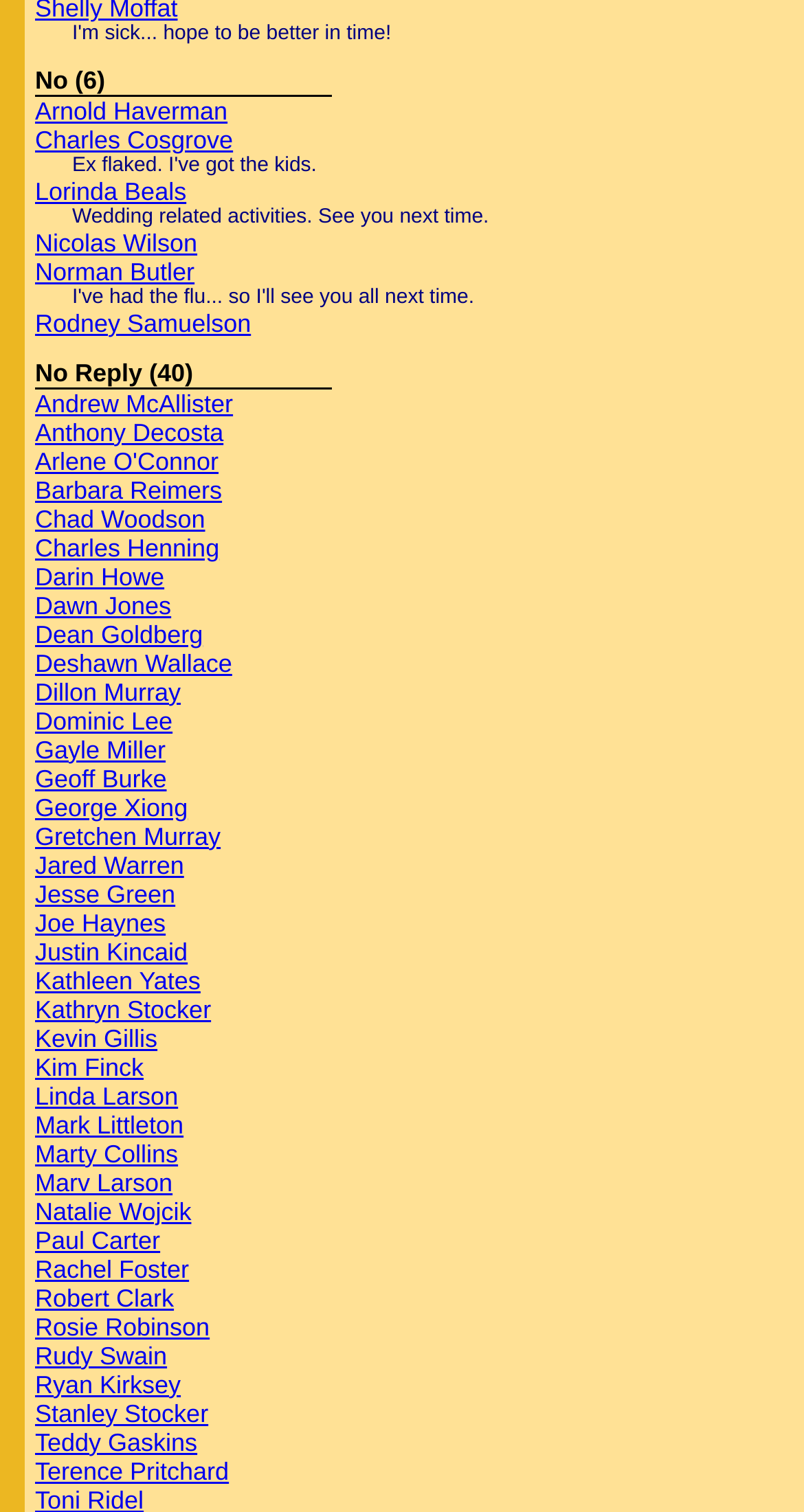Respond to the question below with a single word or phrase:
What is the last name of the person linked after 'Dillon Murray'?

Lee